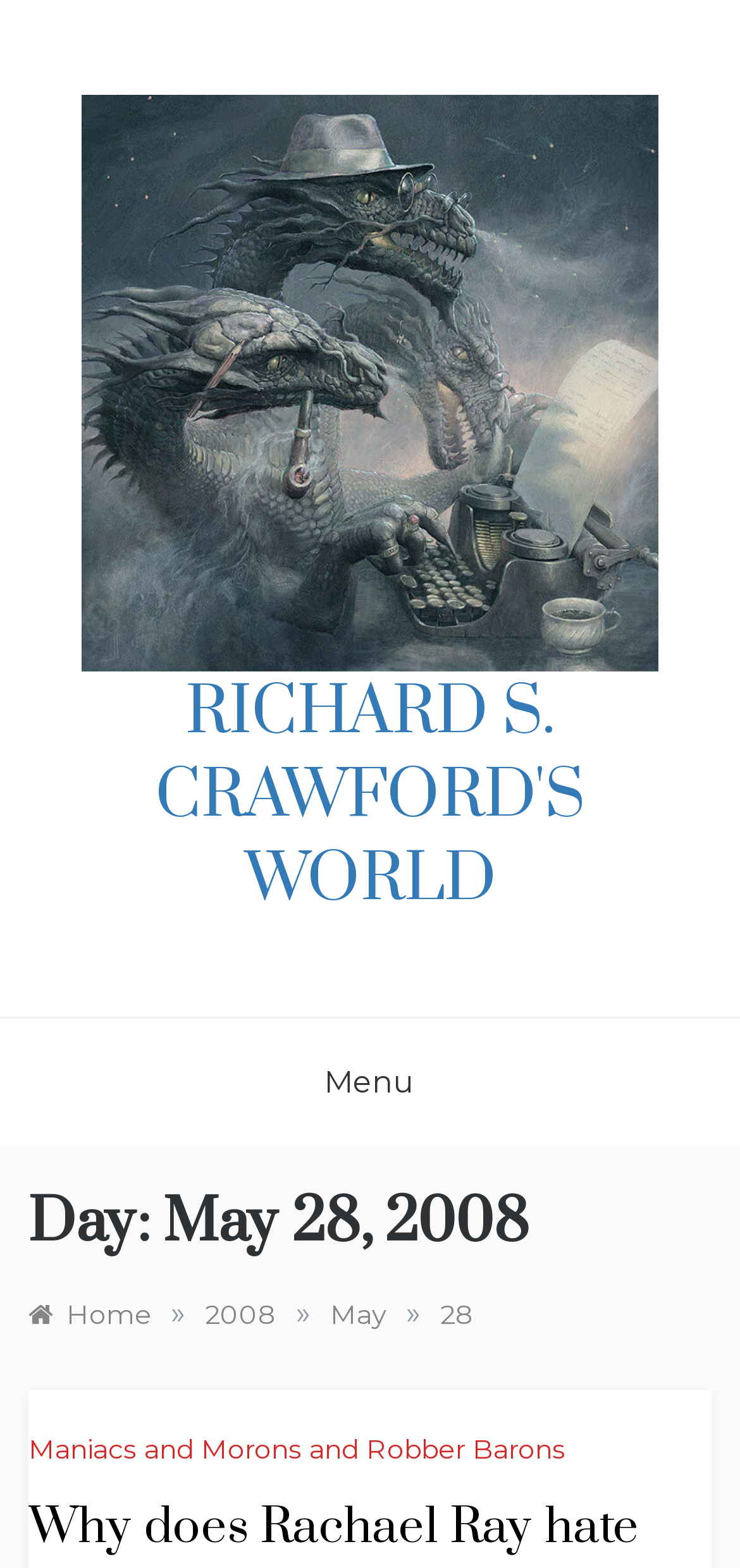Locate the bounding box coordinates of the area where you should click to accomplish the instruction: "view May 28, 2008".

[0.038, 0.76, 0.962, 0.802]